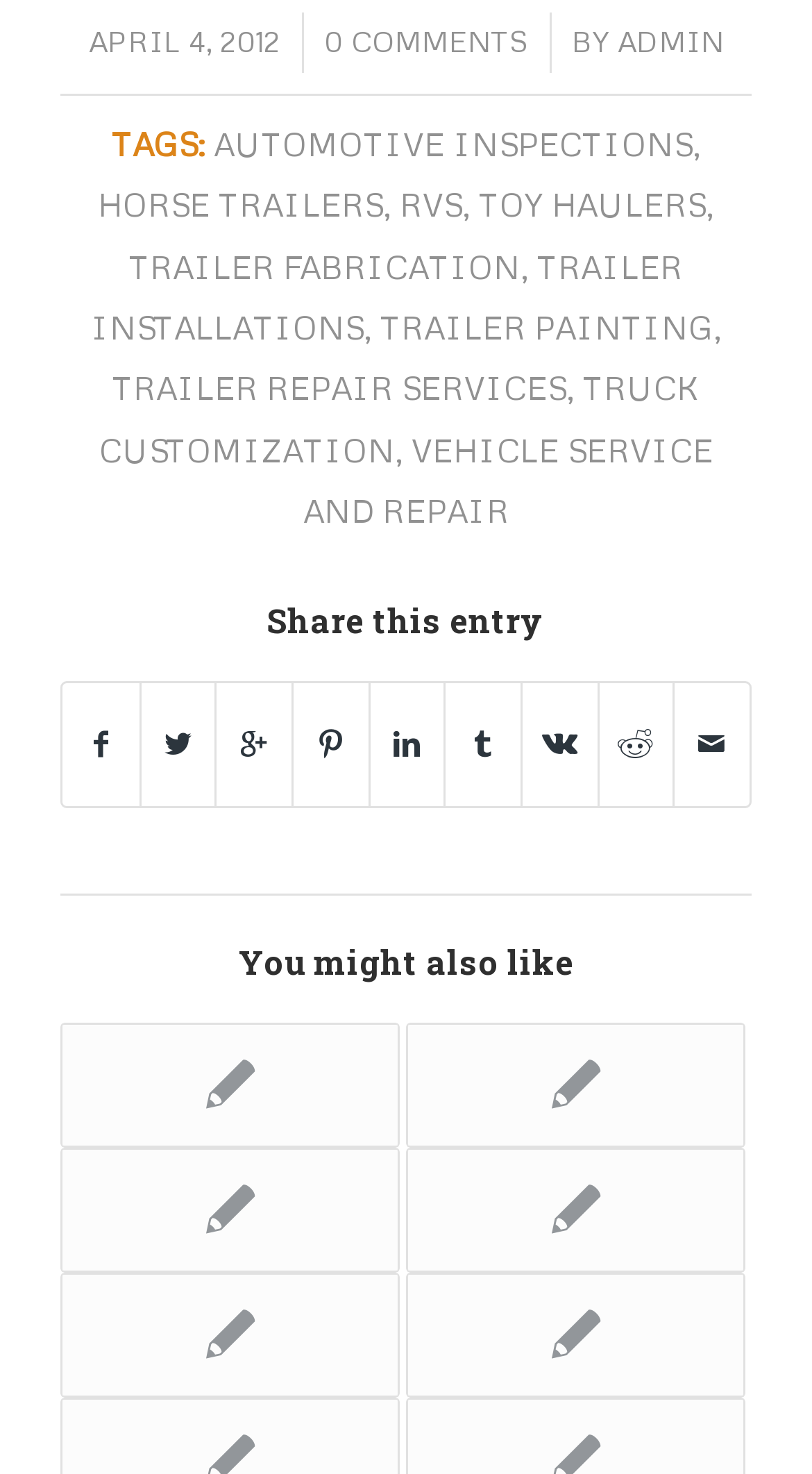Answer with a single word or phrase: 
What is the purpose of the social media links?

To share the entry